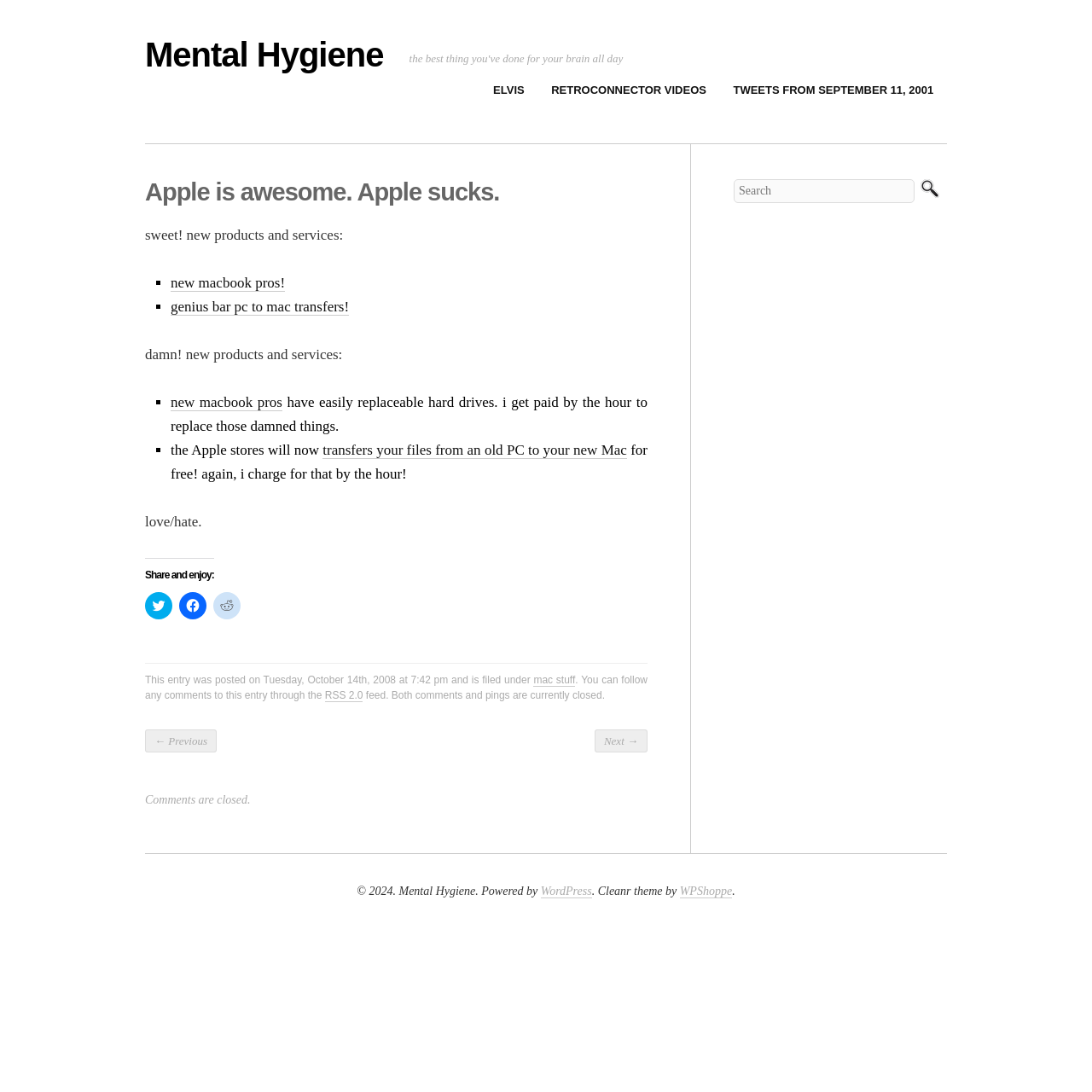What is the topic of the blog post?
Use the screenshot to answer the question with a single word or phrase.

Mac products and services